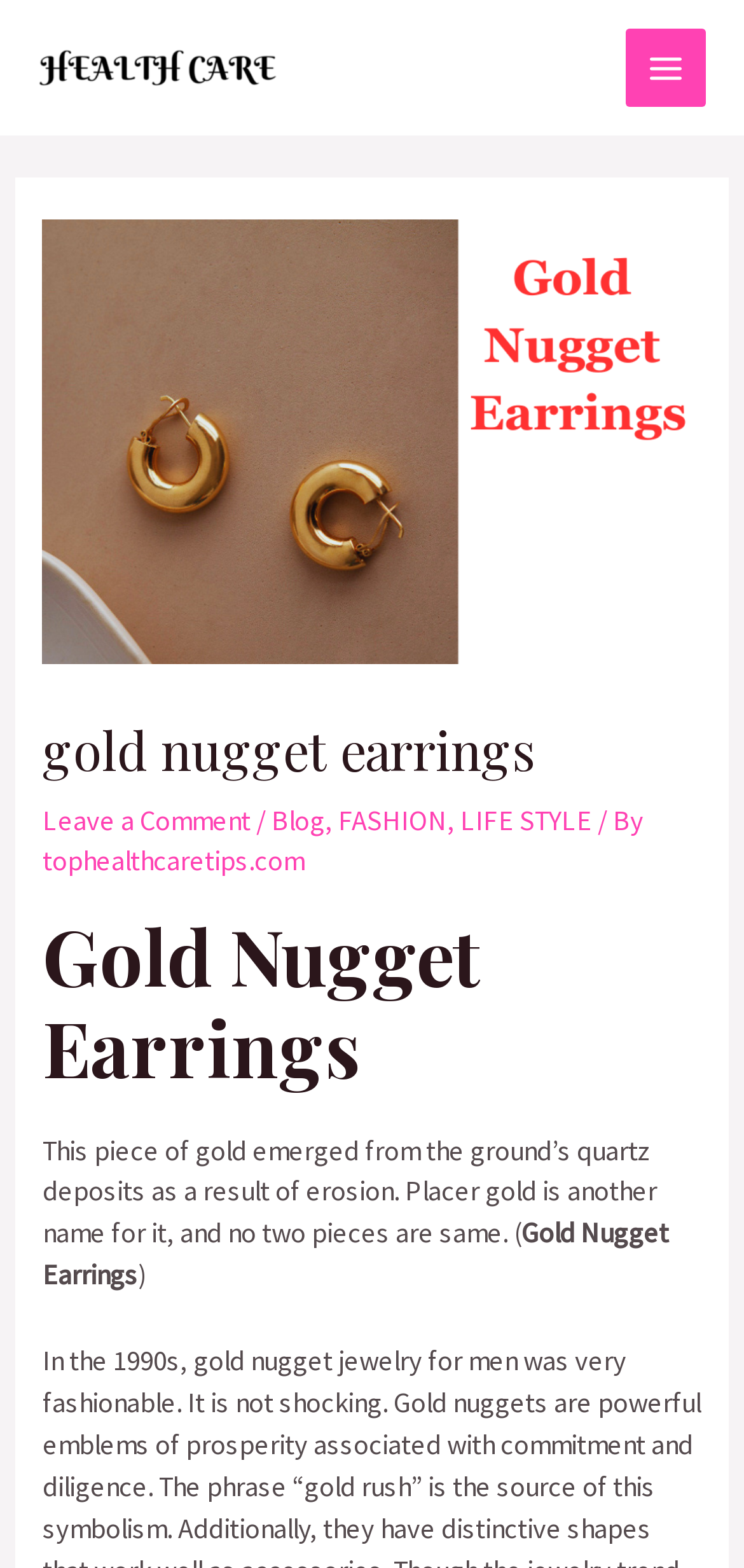What is the name of the earrings?
Analyze the screenshot and provide a detailed answer to the question.

I determined the answer by looking at the heading element with the text 'gold nugget earrings' and the image with the same name, which suggests that the webpage is about gold nugget earrings.